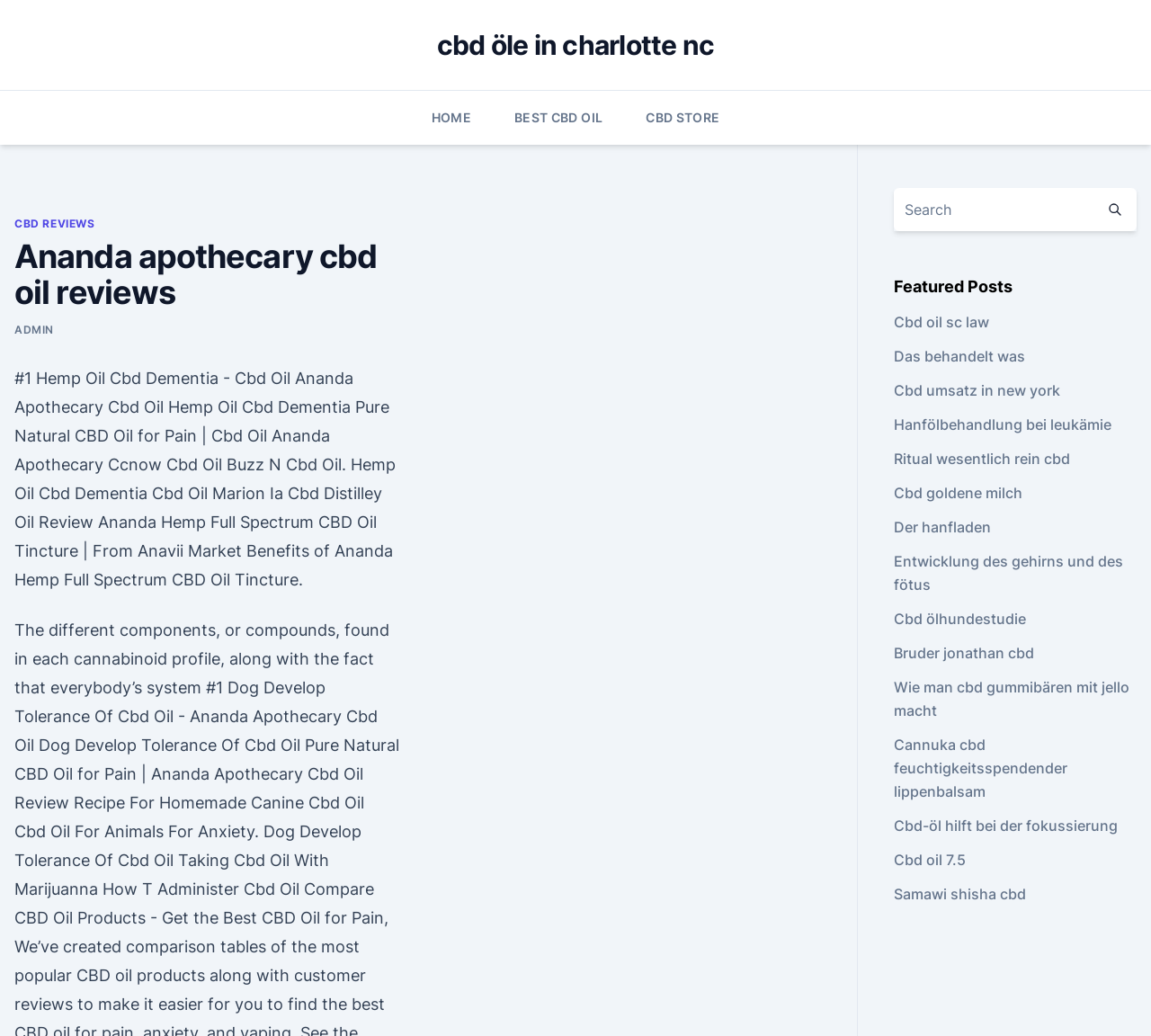Is there a button in the 'Search' section?
Please provide an in-depth and detailed response to the question.

In the 'Search' section, there is a button located next to the textbox. This button is likely used to submit the search query.